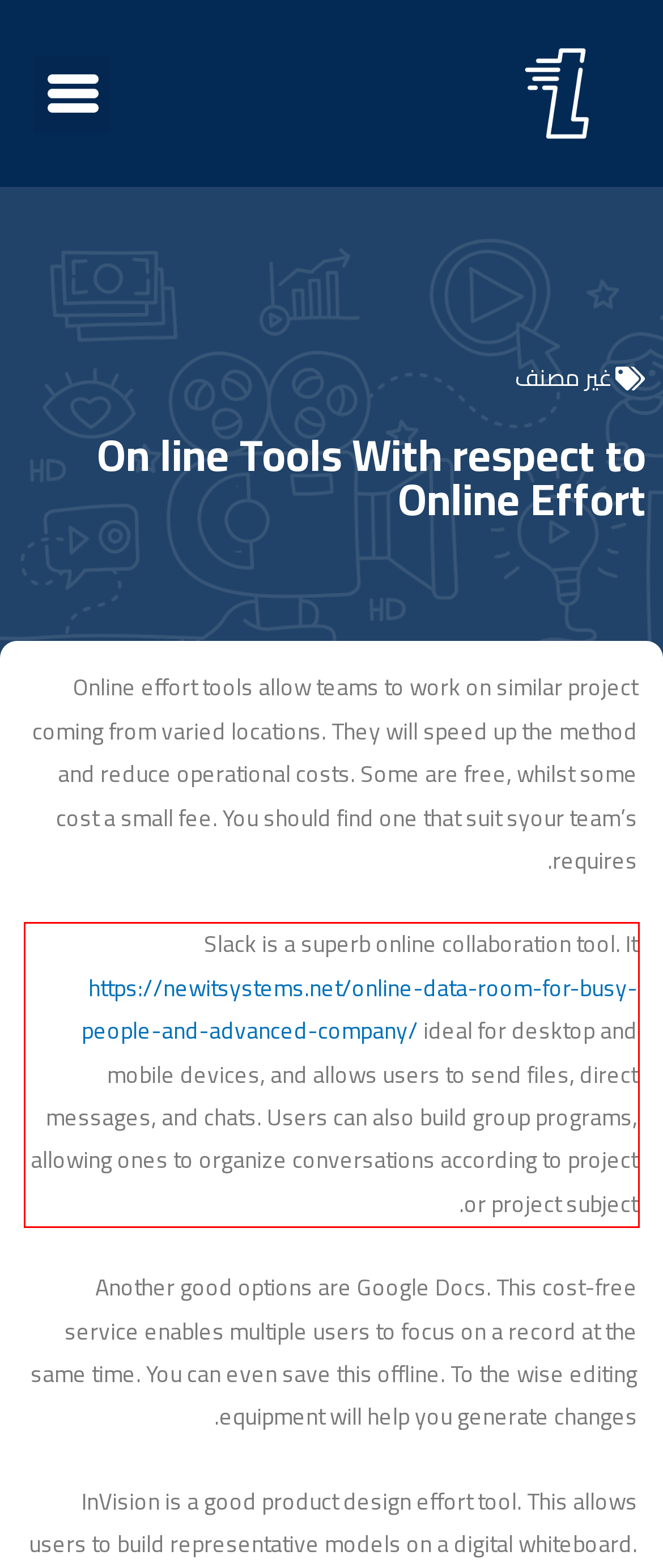Within the screenshot of the webpage, locate the red bounding box and use OCR to identify and provide the text content inside it.

Slack is a superb online collaboration tool. It https://newitsystems.net/online-data-room-for-busy-people-and-advanced-company/ ideal for desktop and mobile devices, and allows users to send files, direct messages, and chats. Users can also build group programs, allowing ones to organize conversations according to project or project subject.